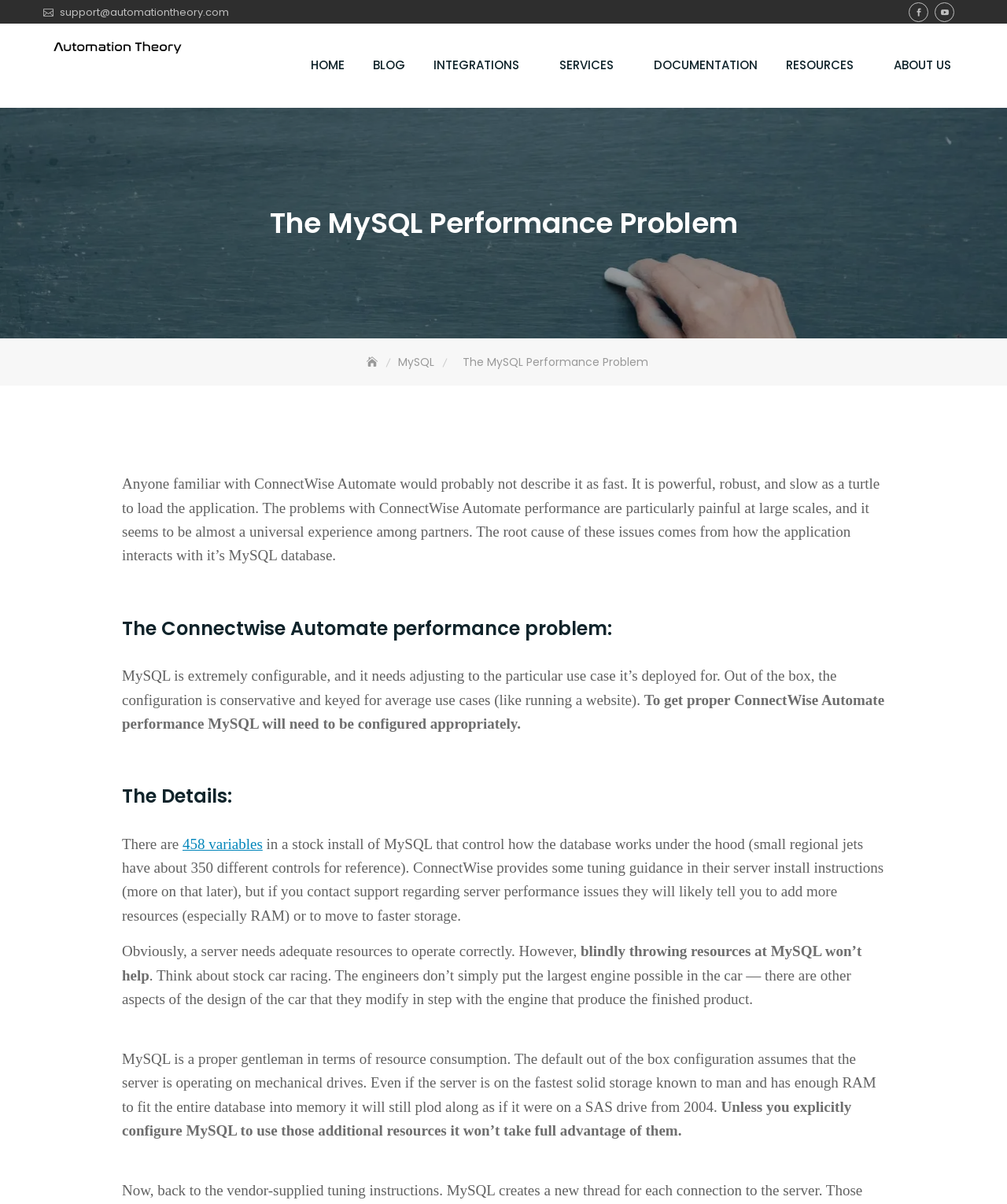Pinpoint the bounding box coordinates of the clickable area needed to execute the instruction: "Visit Facebook page". The coordinates should be specified as four float numbers between 0 and 1, i.e., [left, top, right, bottom].

[0.902, 0.002, 0.922, 0.019]